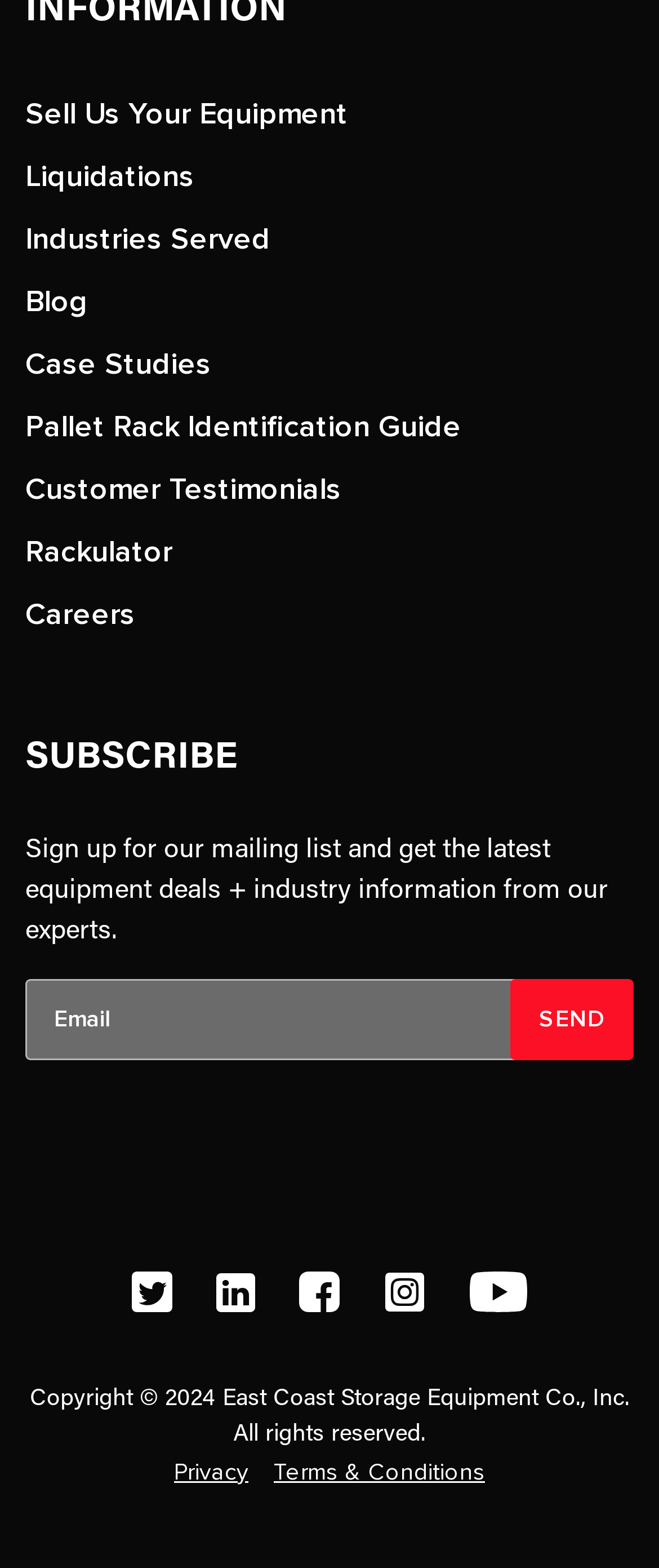Select the bounding box coordinates of the element I need to click to carry out the following instruction: "View 'Customer Testimonials'".

[0.038, 0.29, 0.962, 0.33]